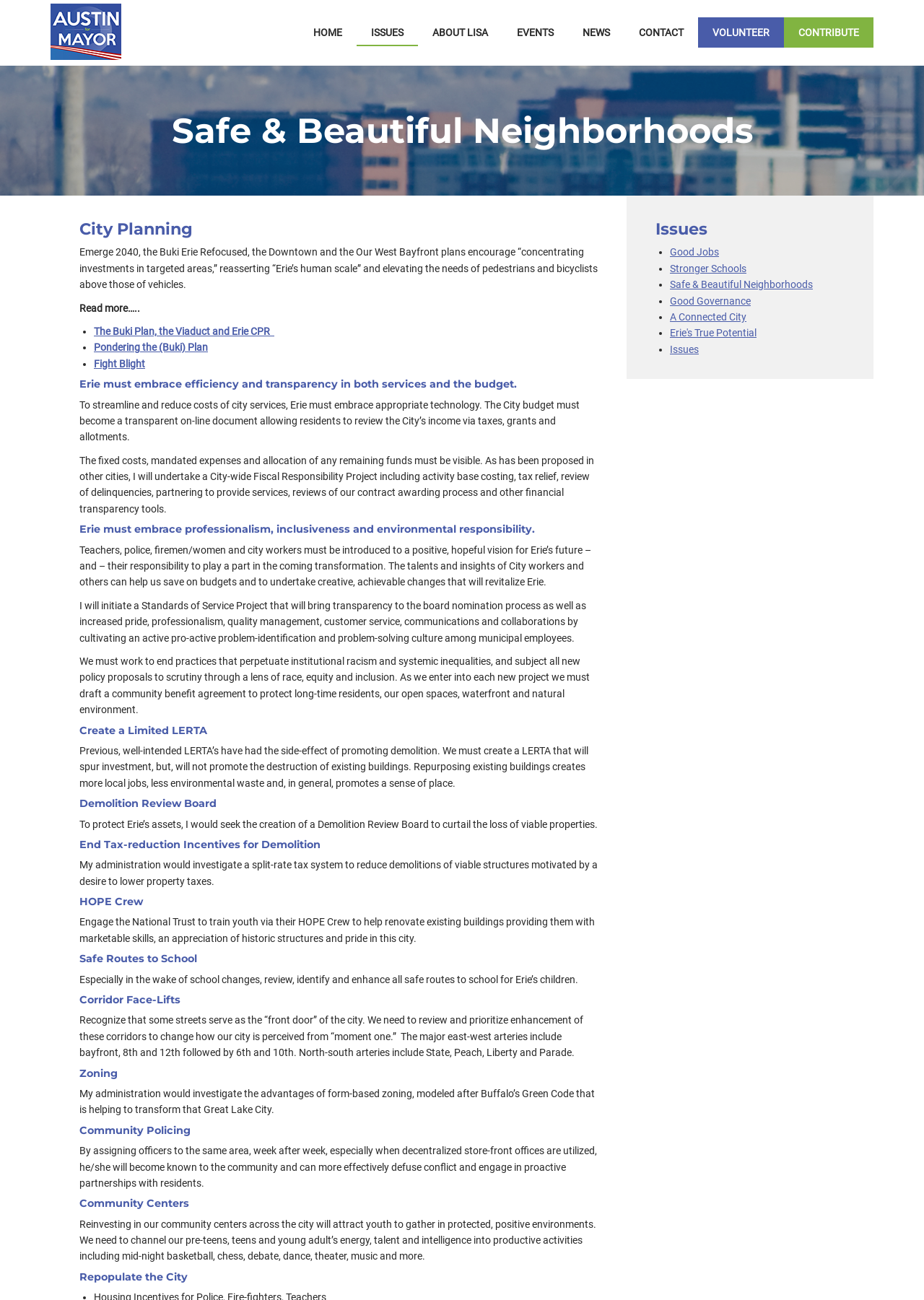What is the purpose of the Community Centers?
Using the image, provide a detailed and thorough answer to the question.

According to the webpage, the purpose of reinvesting in community centers is to attract youth to gather in protected, positive environments, and channel their energy, talent, and intelligence into productive activities.